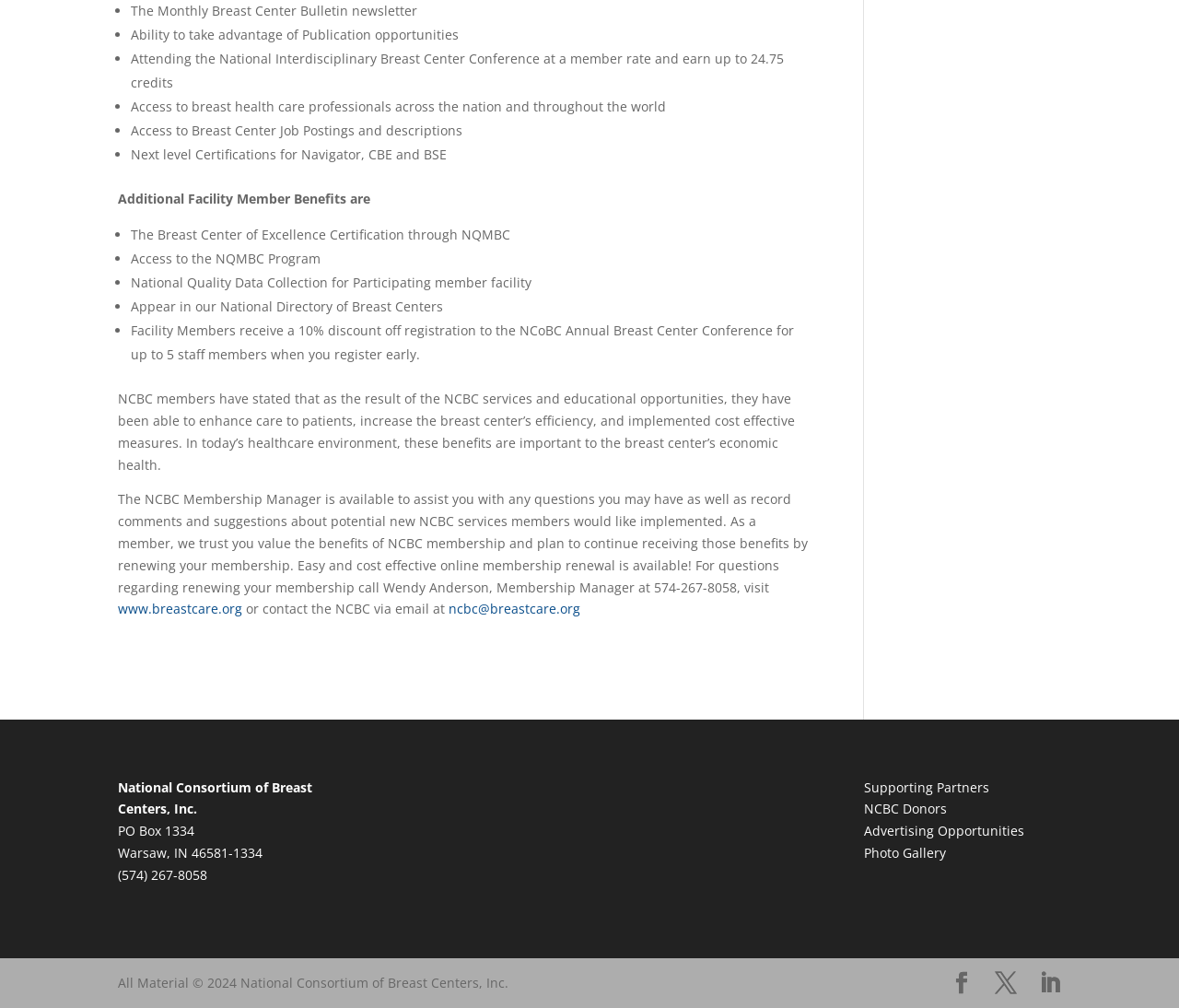From the given element description: "alt="Renew"", find the bounding box for the UI element. Provide the coordinates as four float numbers between 0 and 1, in the order [left, top, right, bottom].

[0.311, 0.88, 0.413, 0.897]